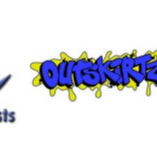Detail every aspect of the image in your description.

The image features the logo for "Outskirtz Bar," prominently displayed with a dynamic and colorful design. The logo incorporates graffiti-style text in bold blue letters that stand out against a vibrant yellow splatter background, emphasizing the bar's lively atmosphere. The overall aesthetic reflects a fun, informal vibe, making it appealing to a younger crowd. The design suggests that Outskirtz Bar is a place for relaxation and enjoyment, likely attracting patrons looking for a good time in a casual setting. This logo is part of a list of sponsors, highlighting the bar's active involvement in community events or partnerships.